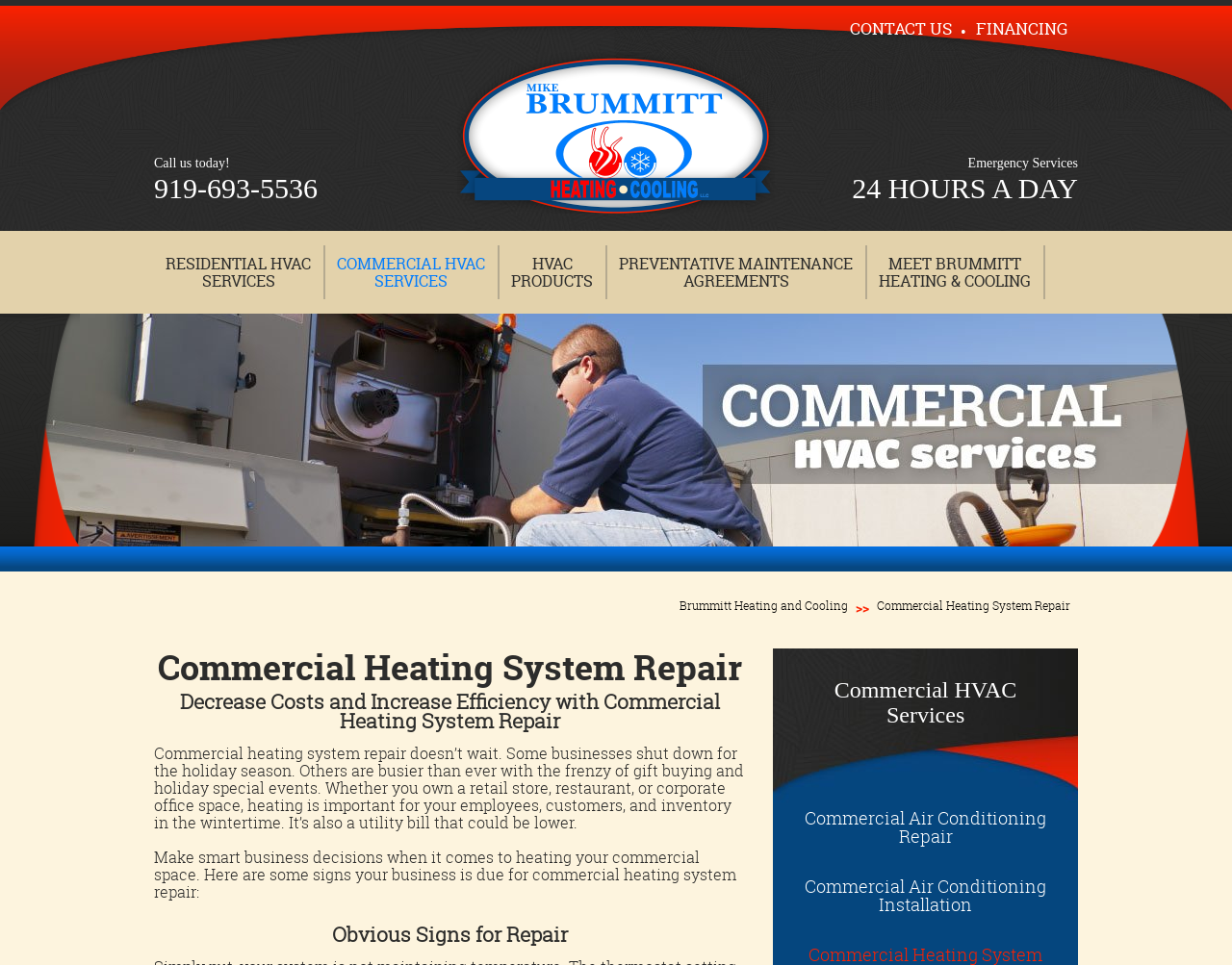Pinpoint the bounding box coordinates of the clickable area necessary to execute the following instruction: "Contact us". The coordinates should be given as four float numbers between 0 and 1, namely [left, top, right, bottom].

[0.69, 0.018, 0.773, 0.041]